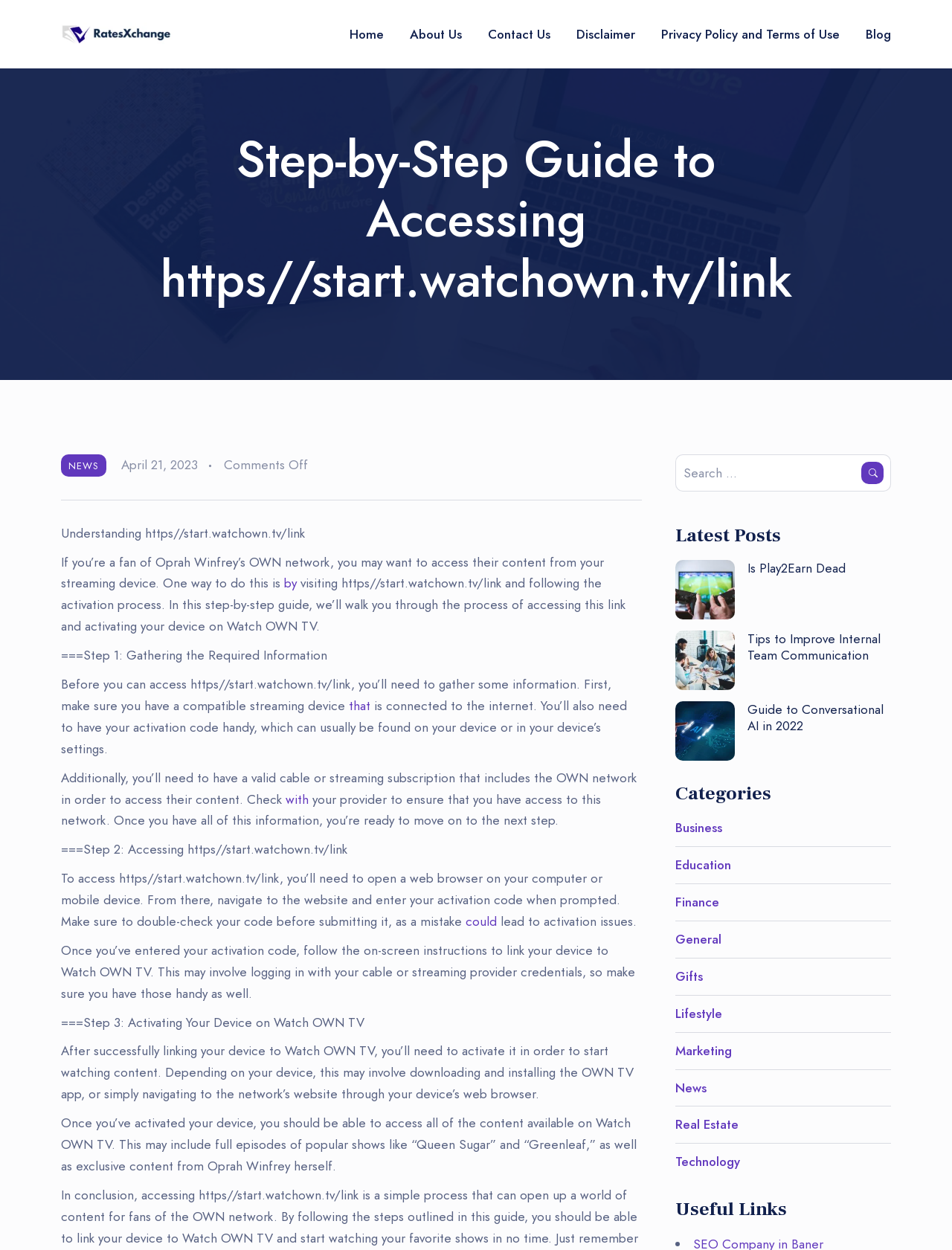Determine the bounding box coordinates of the clickable element necessary to fulfill the instruction: "Visit the 'About Us' page". Provide the coordinates as four float numbers within the 0 to 1 range, i.e., [left, top, right, bottom].

[0.419, 0.018, 0.497, 0.036]